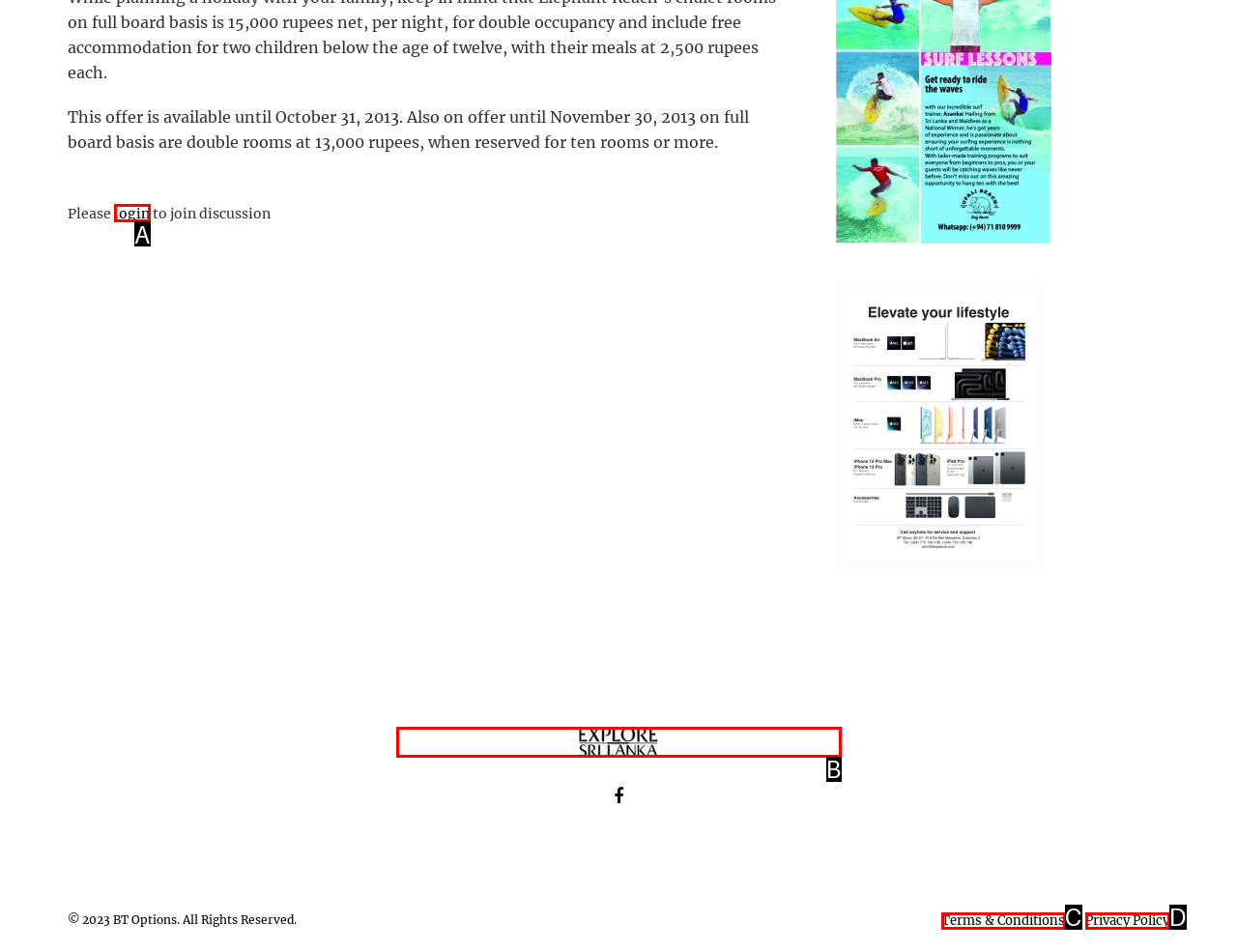Please determine which option aligns with the description: Privacy Policy. Respond with the option’s letter directly from the available choices.

D